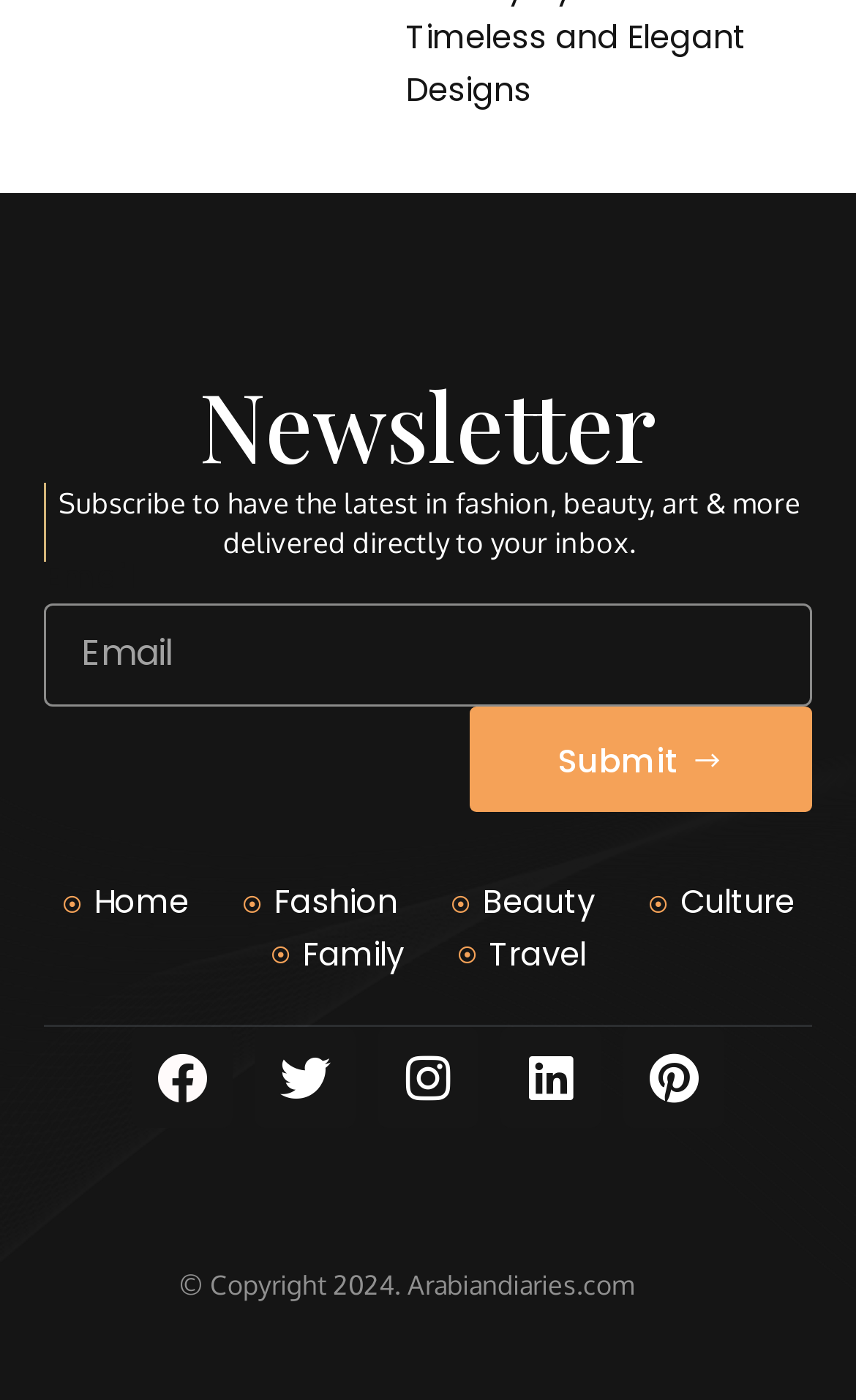Determine the bounding box coordinates of the element's region needed to click to follow the instruction: "Subscribe to the newsletter". Provide these coordinates as four float numbers between 0 and 1, formatted as [left, top, right, bottom].

[0.051, 0.431, 0.949, 0.504]